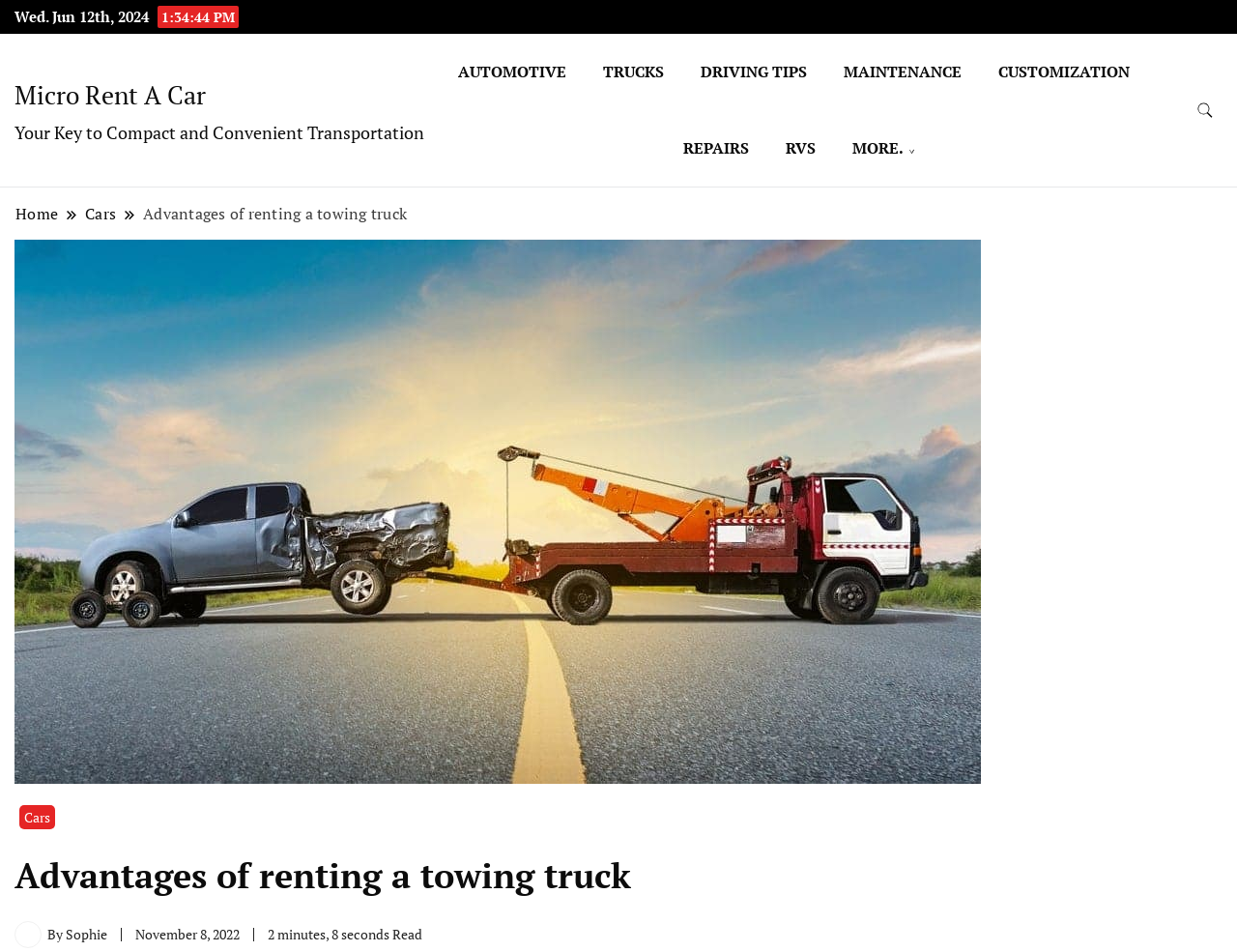What is the name of the author of the article?
Please provide a full and detailed response to the question.

I found the author's name by looking at the bottom of the webpage, where it is displayed as 'By Sophie'.